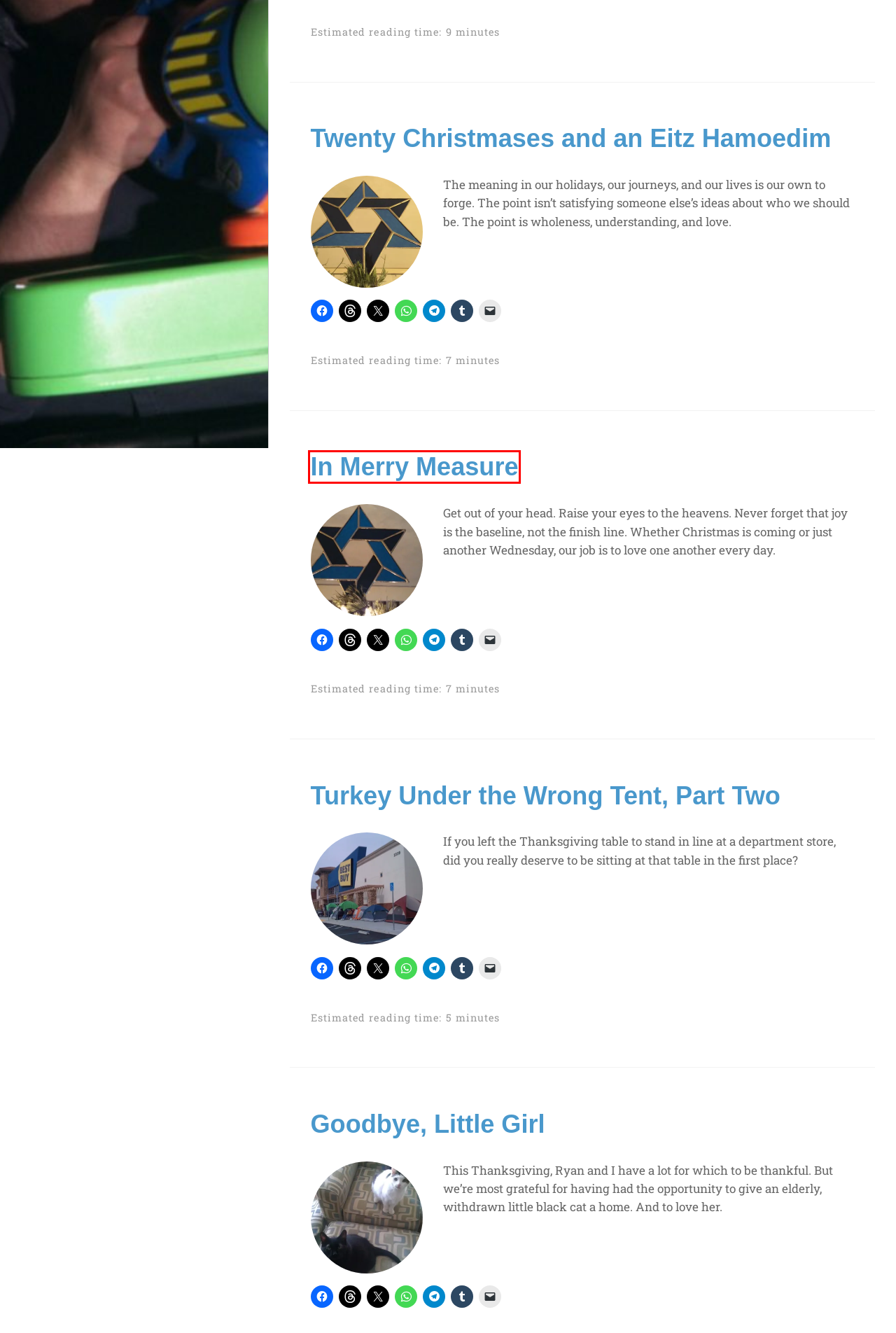You are given a screenshot of a webpage with a red rectangle bounding box. Choose the best webpage description that matches the new webpage after clicking the element in the bounding box. Here are the candidates:
A. CITIES | CHICAGO CARLESS
B. CHICAGO | CHICAGO CARLESS
C. Fourteen Christmases and a Chanukiyah | CHICAGO CARLESS
D. In Merry Measure | CHICAGO CARLESS
E. TRANSIT | CHICAGO CARLESS
F. Goodbye, Little Girl | CHICAGO CARLESS
G. Twenty Christmases and an Eitz Hamoedim | CHICAGO CARLESS
H. Turkey Under the Wrong Tent, Part Two | CHICAGO CARLESS

D